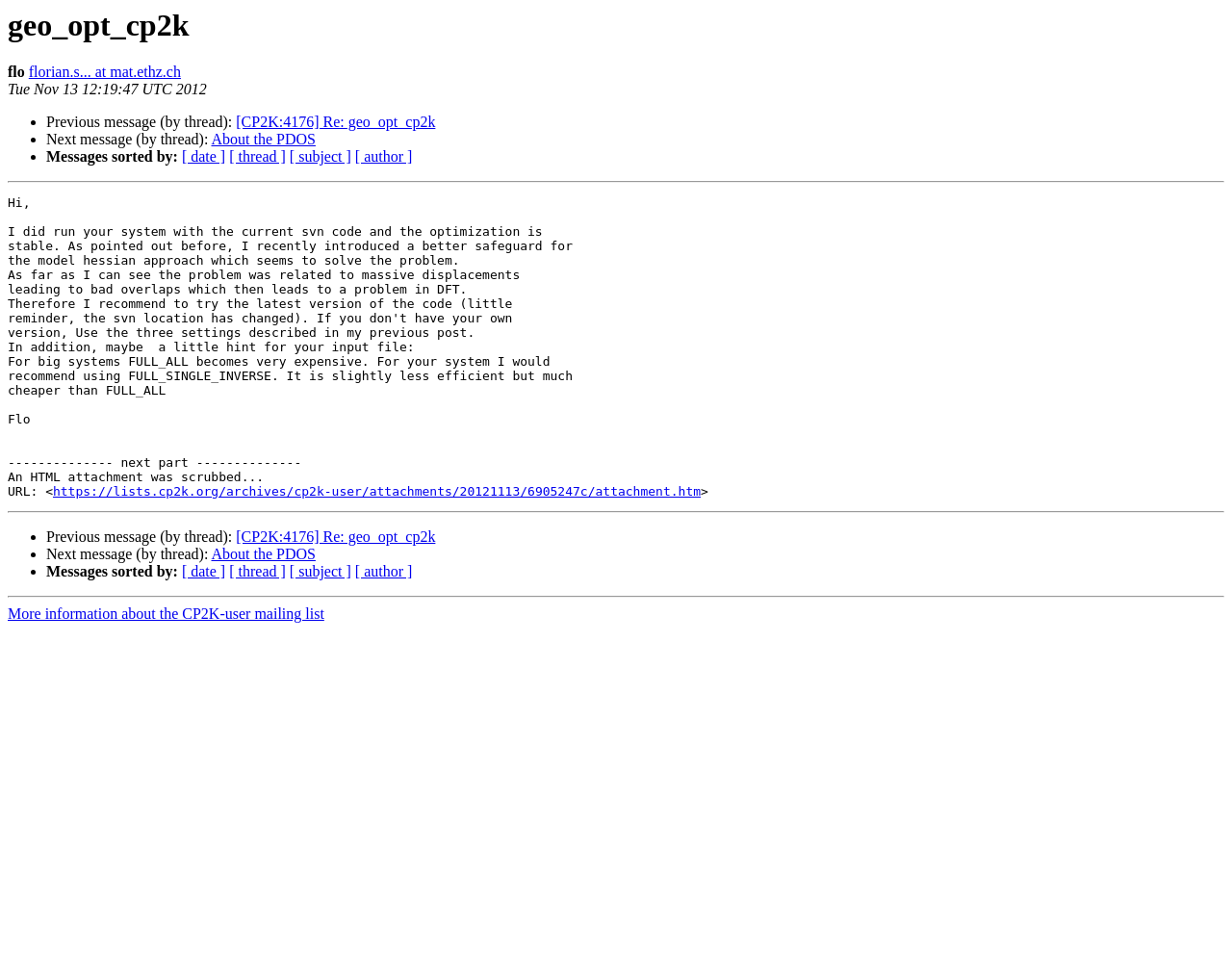Please identify the bounding box coordinates of the element's region that I should click in order to complete the following instruction: "Search for internships on CareerBuzz". The bounding box coordinates consist of four float numbers between 0 and 1, i.e., [left, top, right, bottom].

None